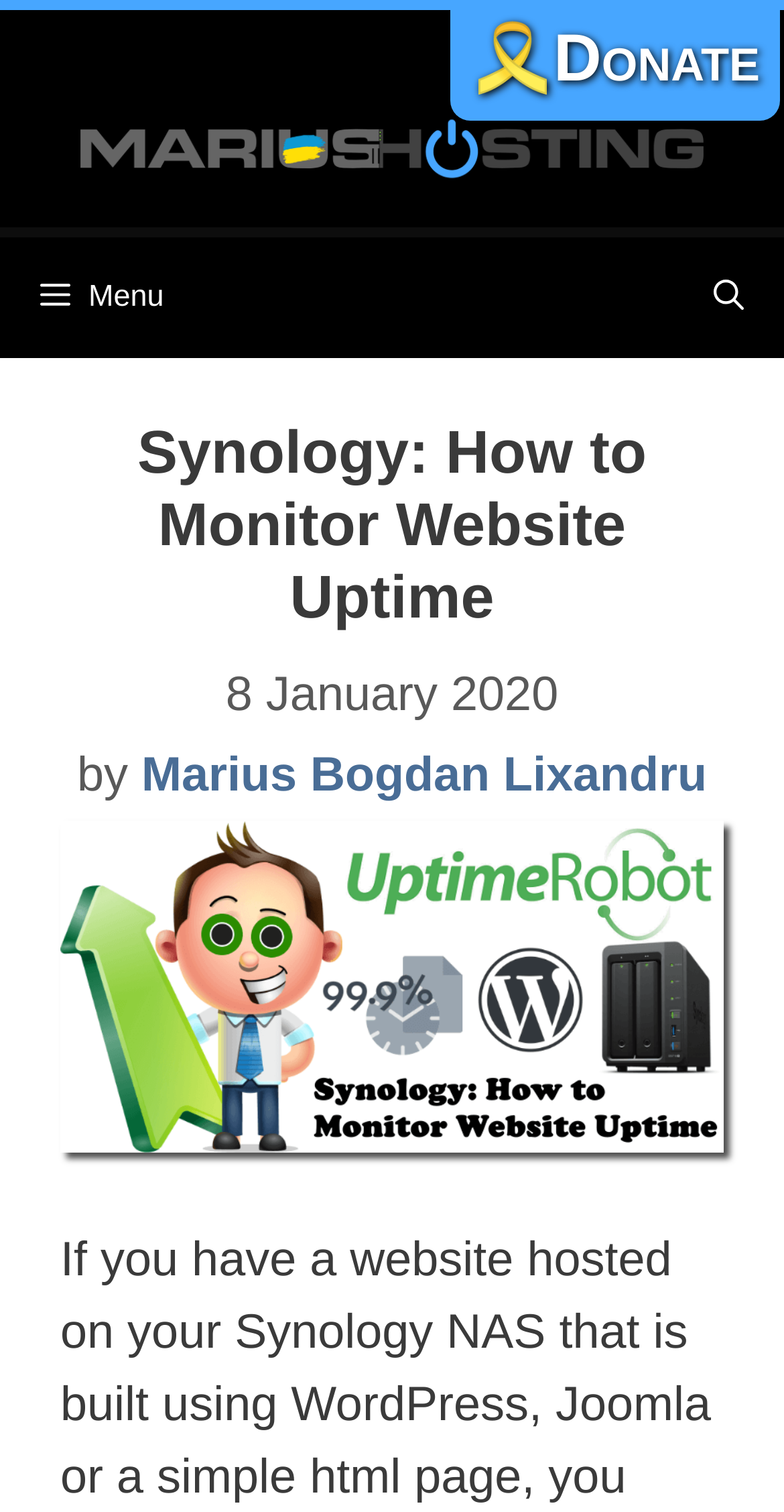Determine the bounding box coordinates for the UI element described. Format the coordinates as (top-left x, top-left y, bottom-right x, bottom-right y) and ensure all values are between 0 and 1. Element description: Service

None